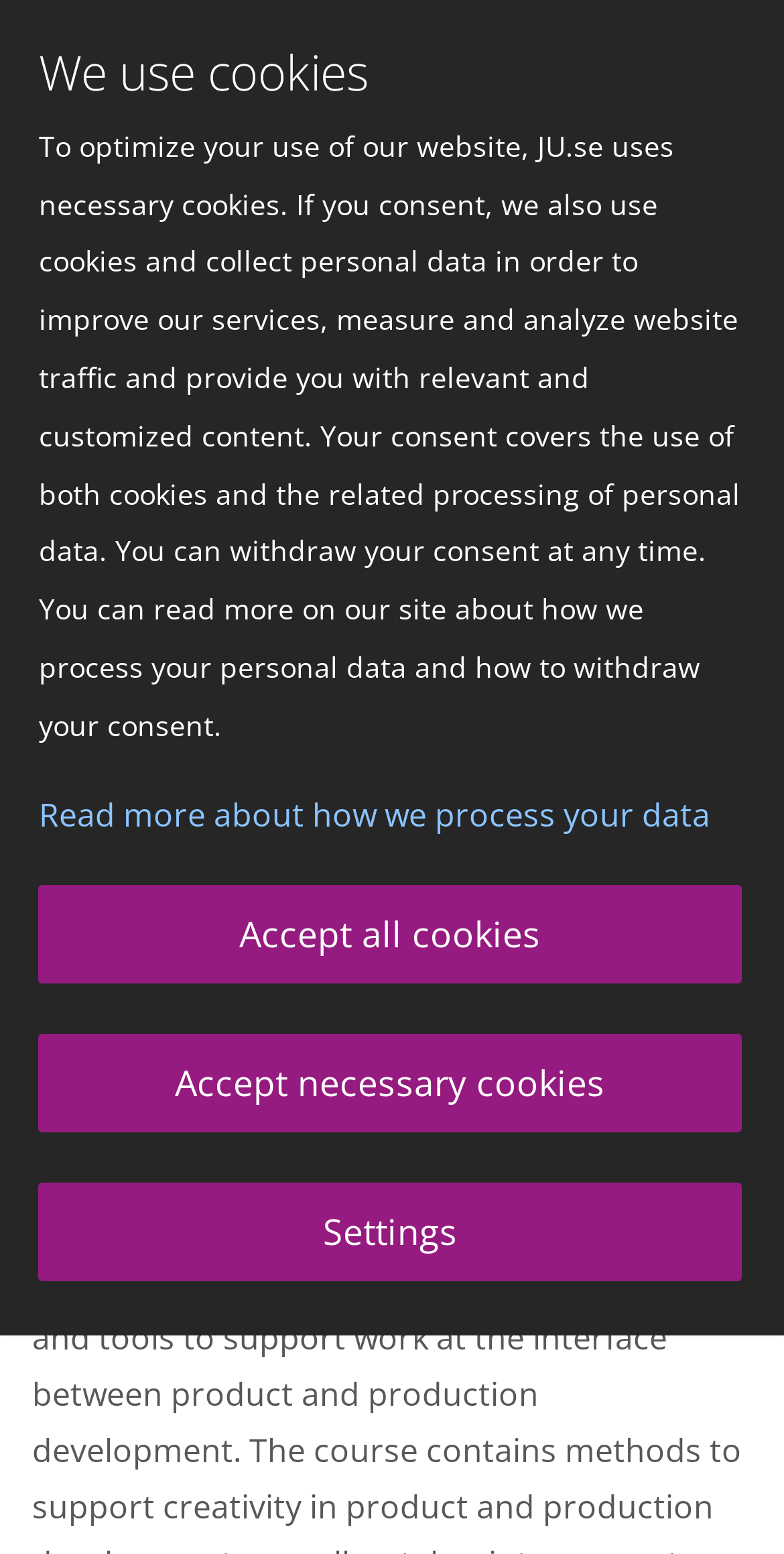Describe every aspect of the webpage comprehensively.

Here is the detailed description of the webpage:

The webpage is about Jönköping University, an international university in Sweden. At the top of the page, there is a logotype that links back to the start page, positioned on the left side. Below the logotype, there is a notification about cookies, which spans almost the entire width of the page. The notification includes a heading "We use cookies" and a paragraph of text explaining the use of cookies and personal data processing. There are three buttons below the text: "Accept all cookies", "Accept necessary cookies", and "Settings", aligned horizontally.

On the same level as the cookie notification, there is a main content area that occupies most of the page's width. Within this area, there is a navigation section with breadcrumbs, which includes links to "Home", "Study at JU", and "Courses". Below the breadcrumbs, there are two headings: "Integrated Product and Production Development 7,5 Credits" and "Course Contents", positioned one below the other.

Overall, the webpage has a simple and organized structure, with clear headings and concise text. There are no images on the page.